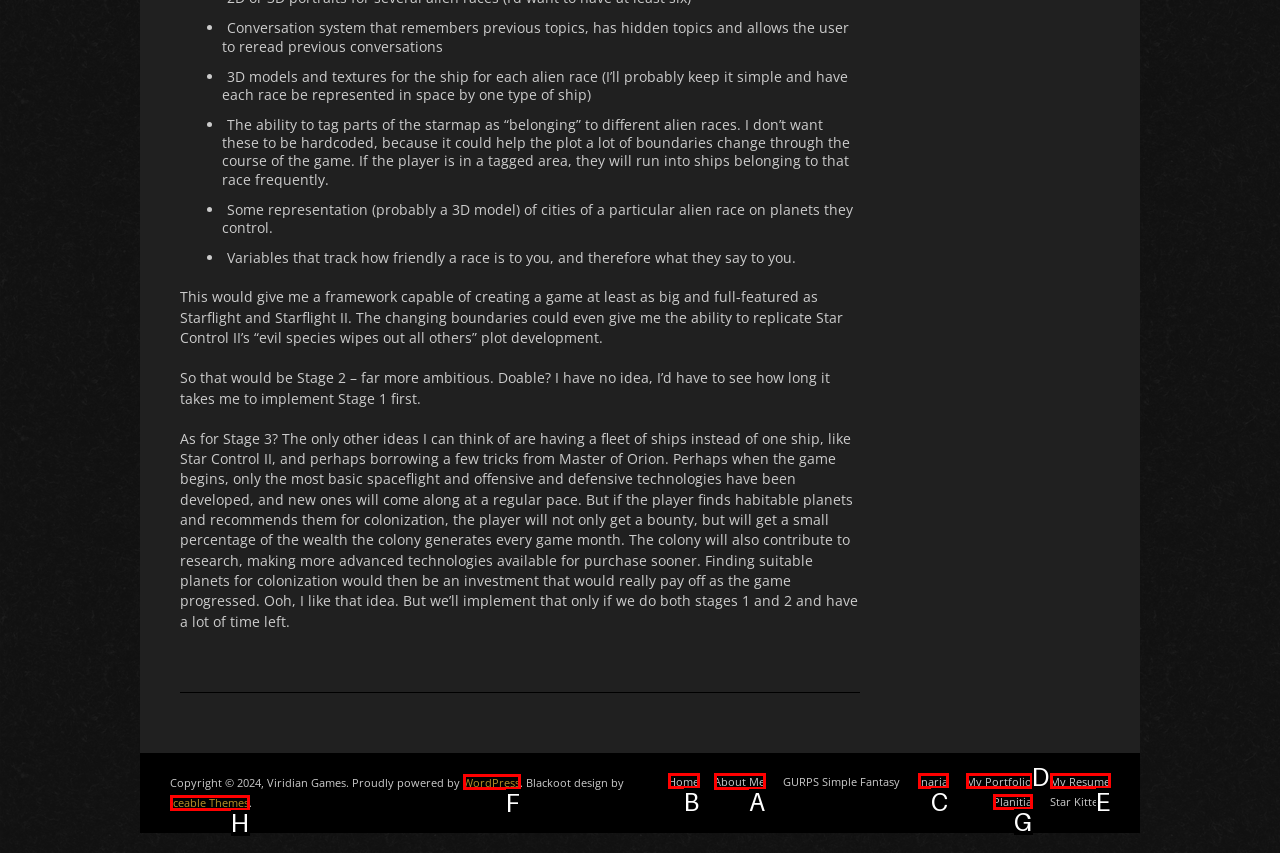Tell me which UI element to click to fulfill the given task: Click on the 'About Me' link. Respond with the letter of the correct option directly.

A